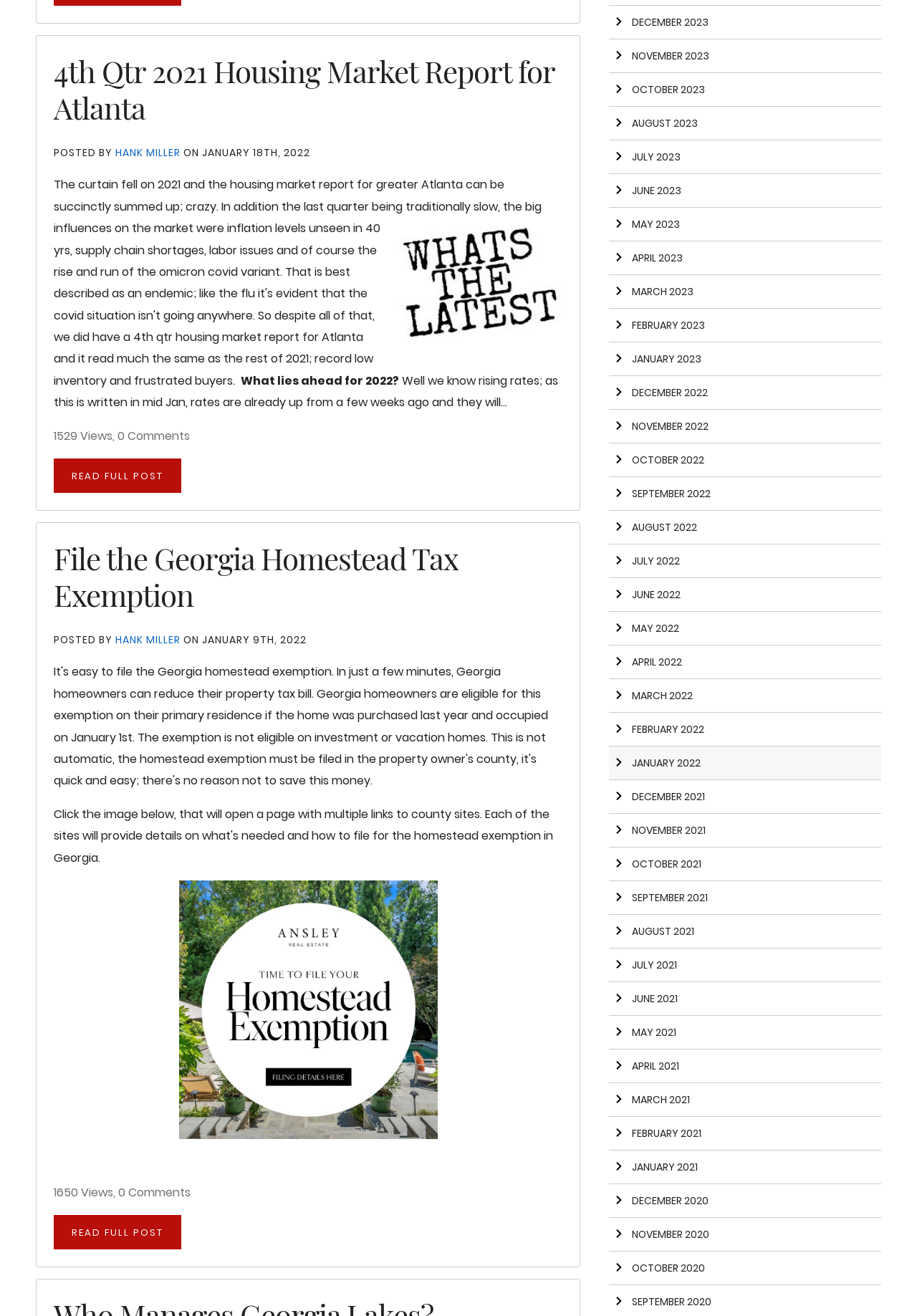Please specify the bounding box coordinates of the clickable region to carry out the following instruction: "Read about Battle of the Books in the Edge". The coordinates should be four float numbers between 0 and 1, in the format [left, top, right, bottom].

None